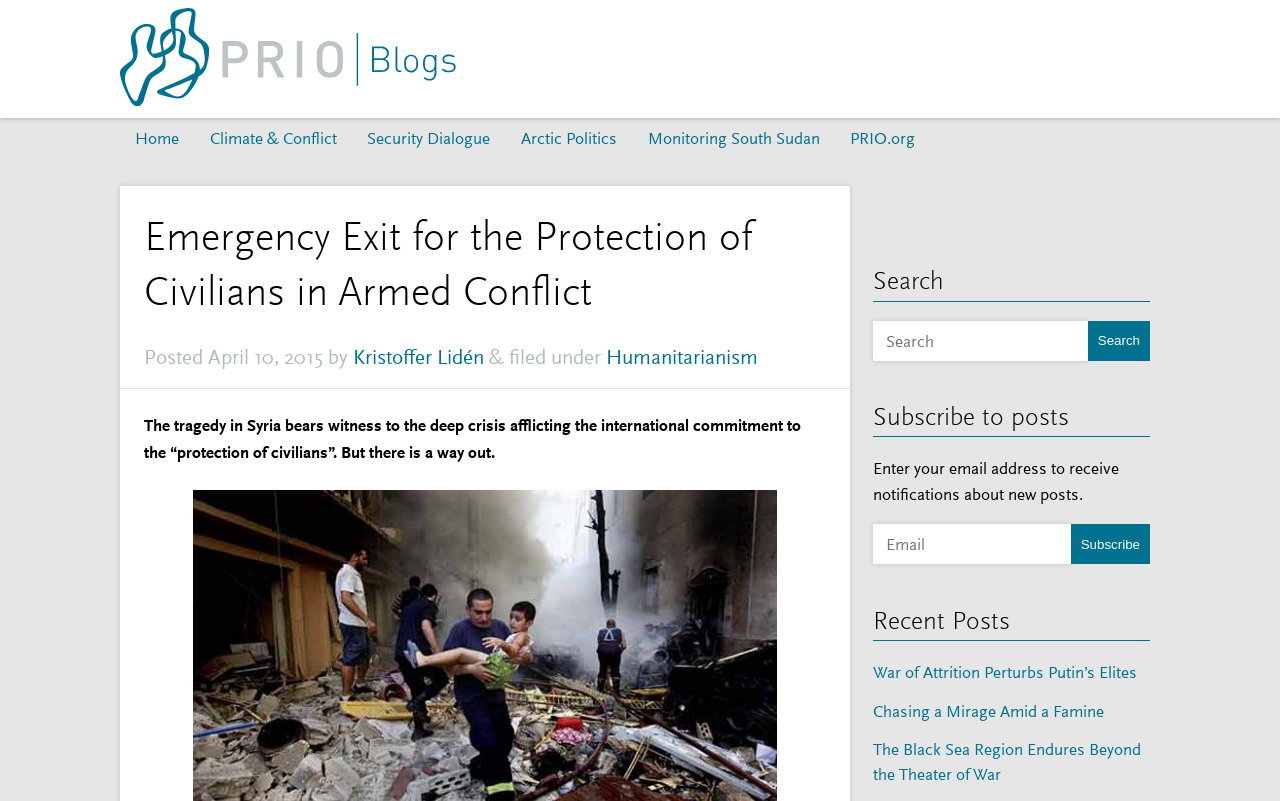Identify the bounding box coordinates for the element you need to click to achieve the following task: "Follow Dan on Twitter". The coordinates must be four float values ranging from 0 to 1, formatted as [left, top, right, bottom].

None